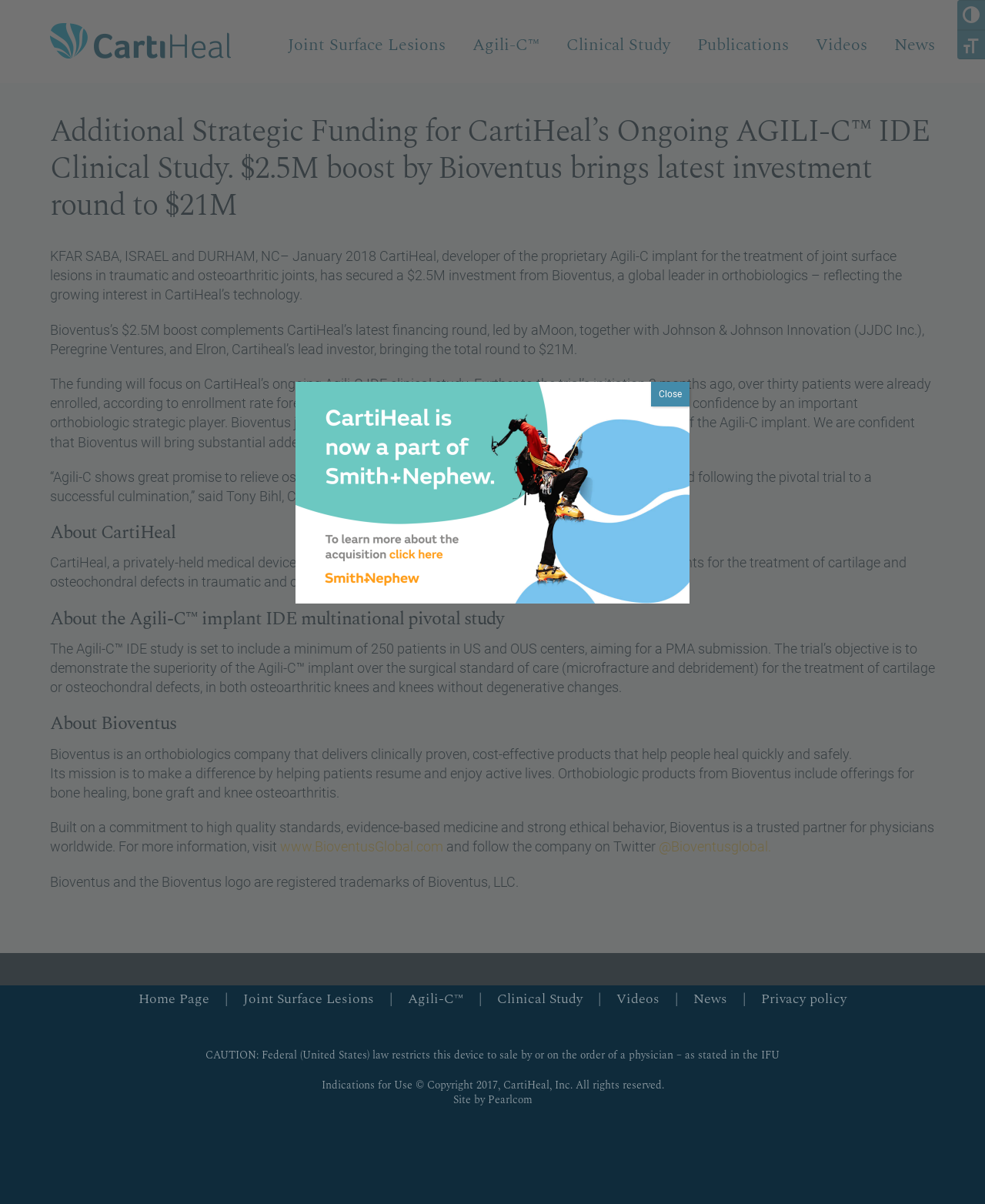What is the name of the CEO of CartiHeal?
Could you give a comprehensive explanation in response to this question?

The answer can be found in the article section of the webpage, where it is stated that 'CartiHeal CEO, Nir Altschuler: “This investment is a vote of confidence by an important orthobiologic strategic player. Bioventus joins our team of strategic investors who perceived the potential of the Agili-C implant.”'.